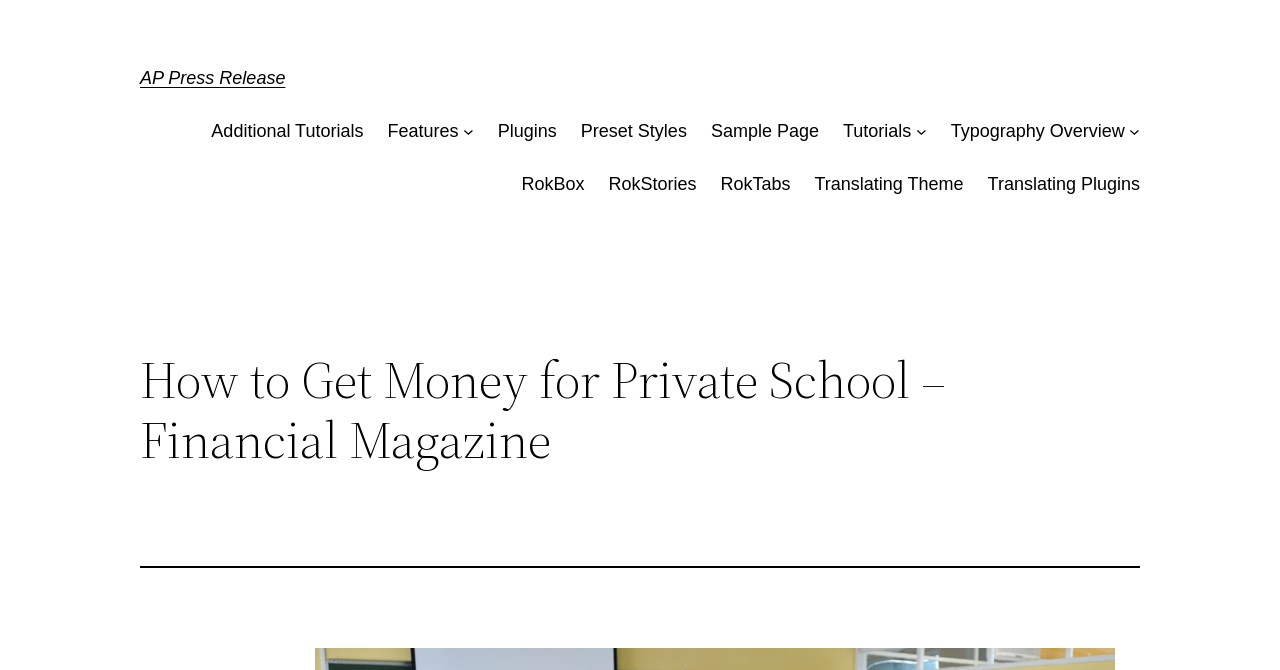Please provide a comprehensive answer to the question below using the information from the image: How many links are there in the top menu?

I counted the links in the top menu by looking at the elements with type 'link' and found 7 links: 'Additional Tutorials', 'Features', 'Plugins', 'Preset Styles', 'Sample Page', 'Tutorials', and 'Typography Overview'.